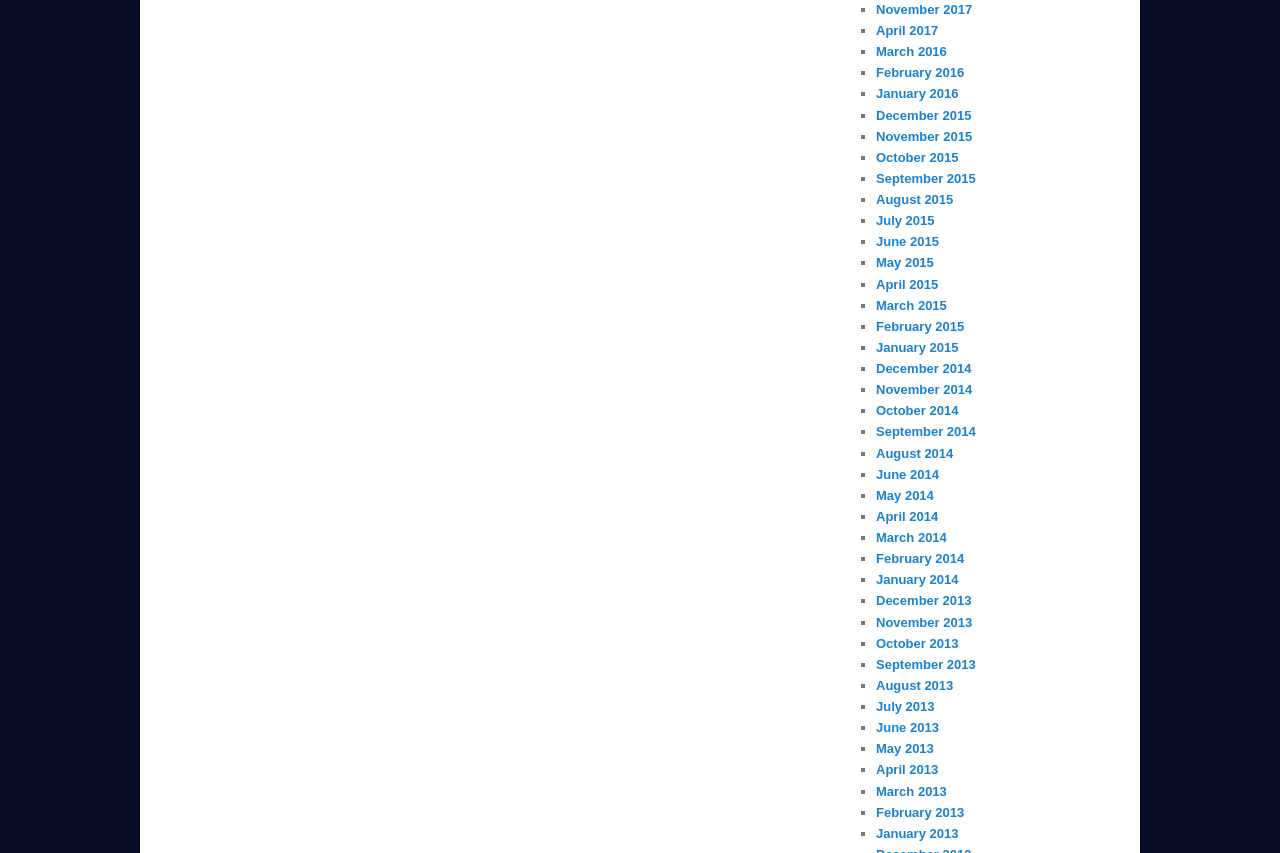What is the latest month listed in 2017?
Answer the question with a detailed explanation, including all necessary information.

I looked at the list of links and found that the latest month listed in 2017 is November, which is at the top of the list.